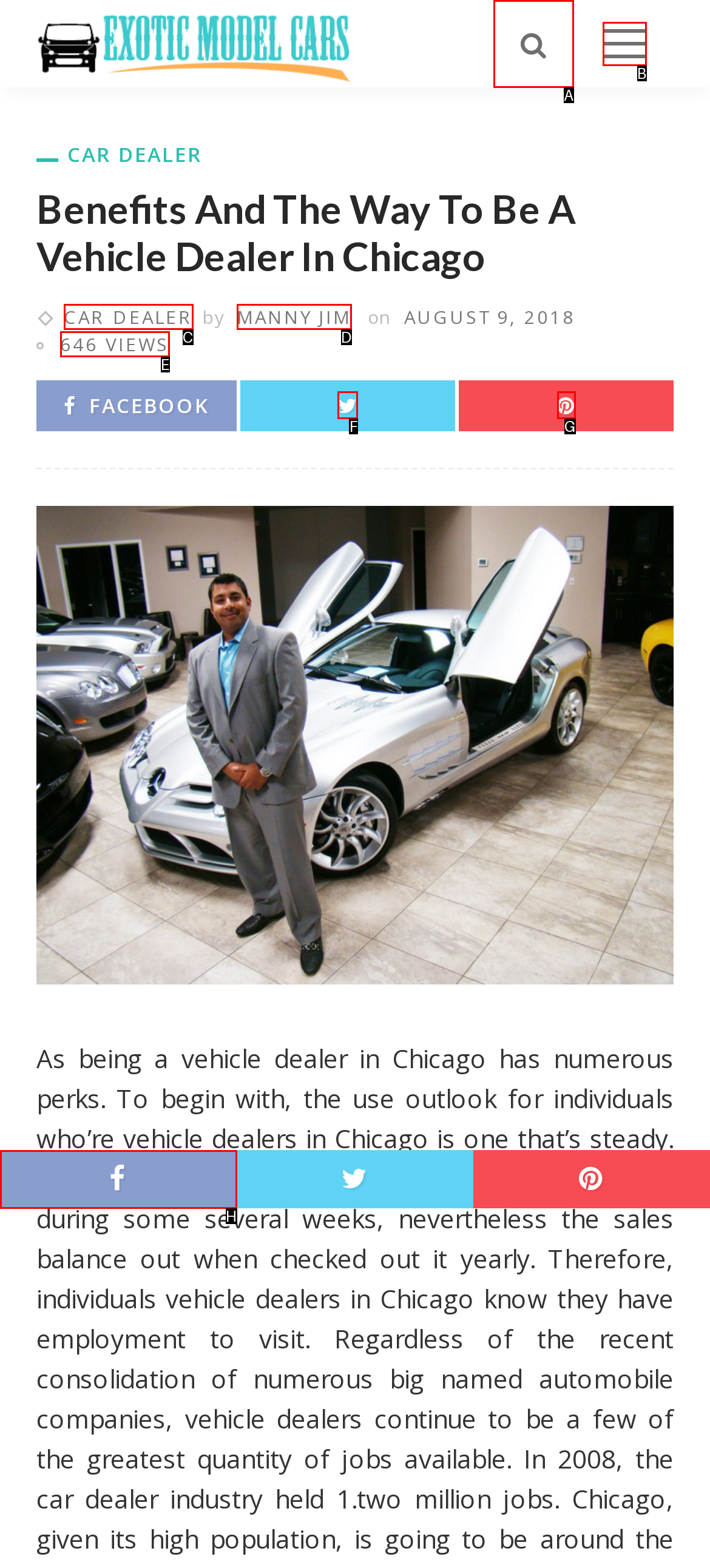Based on the description: Pinterest, identify the matching HTML element. Reply with the letter of the correct option directly.

G